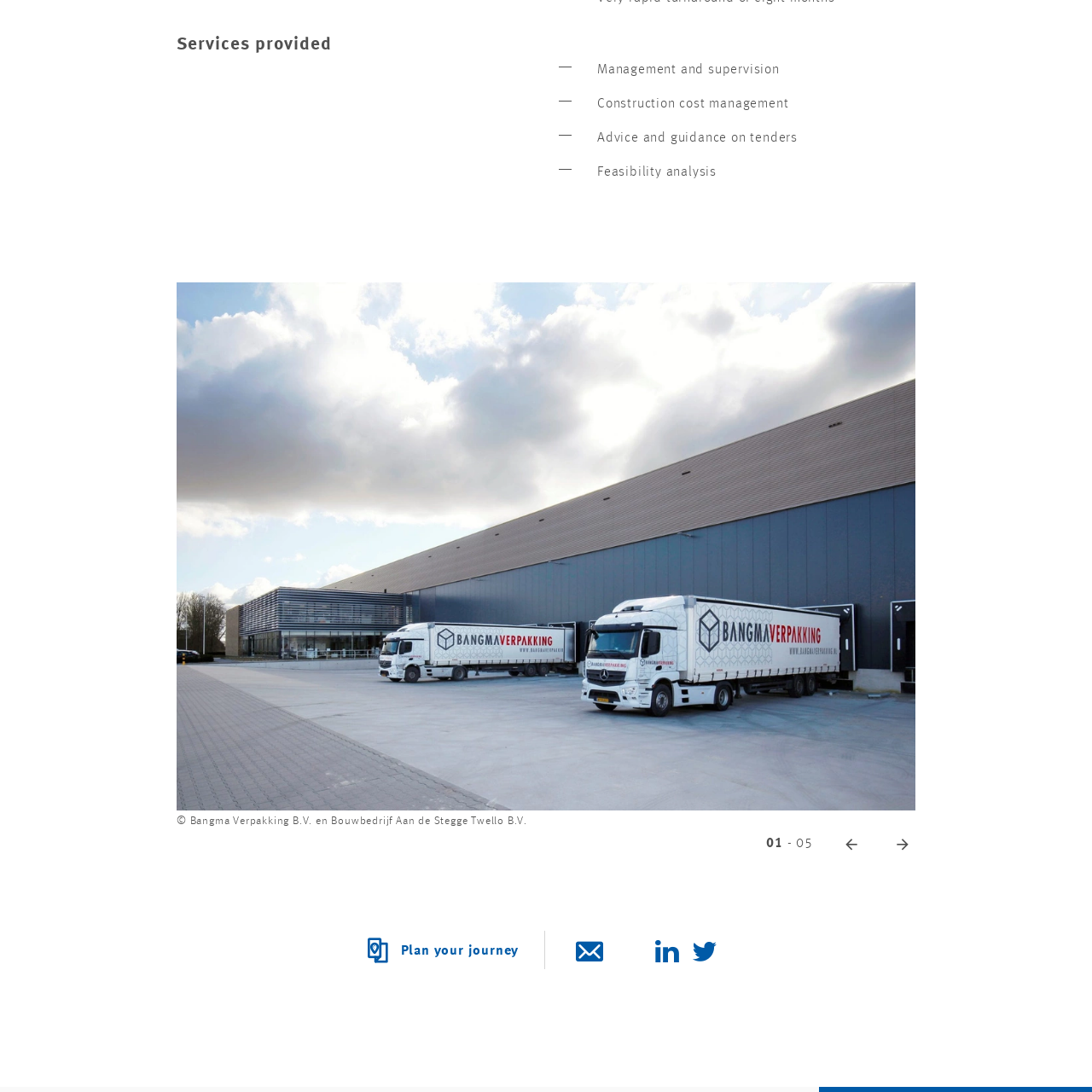Concentrate on the section within the teal border, What is the purpose of the image? 
Provide a single word or phrase as your answer.

To enhance understanding